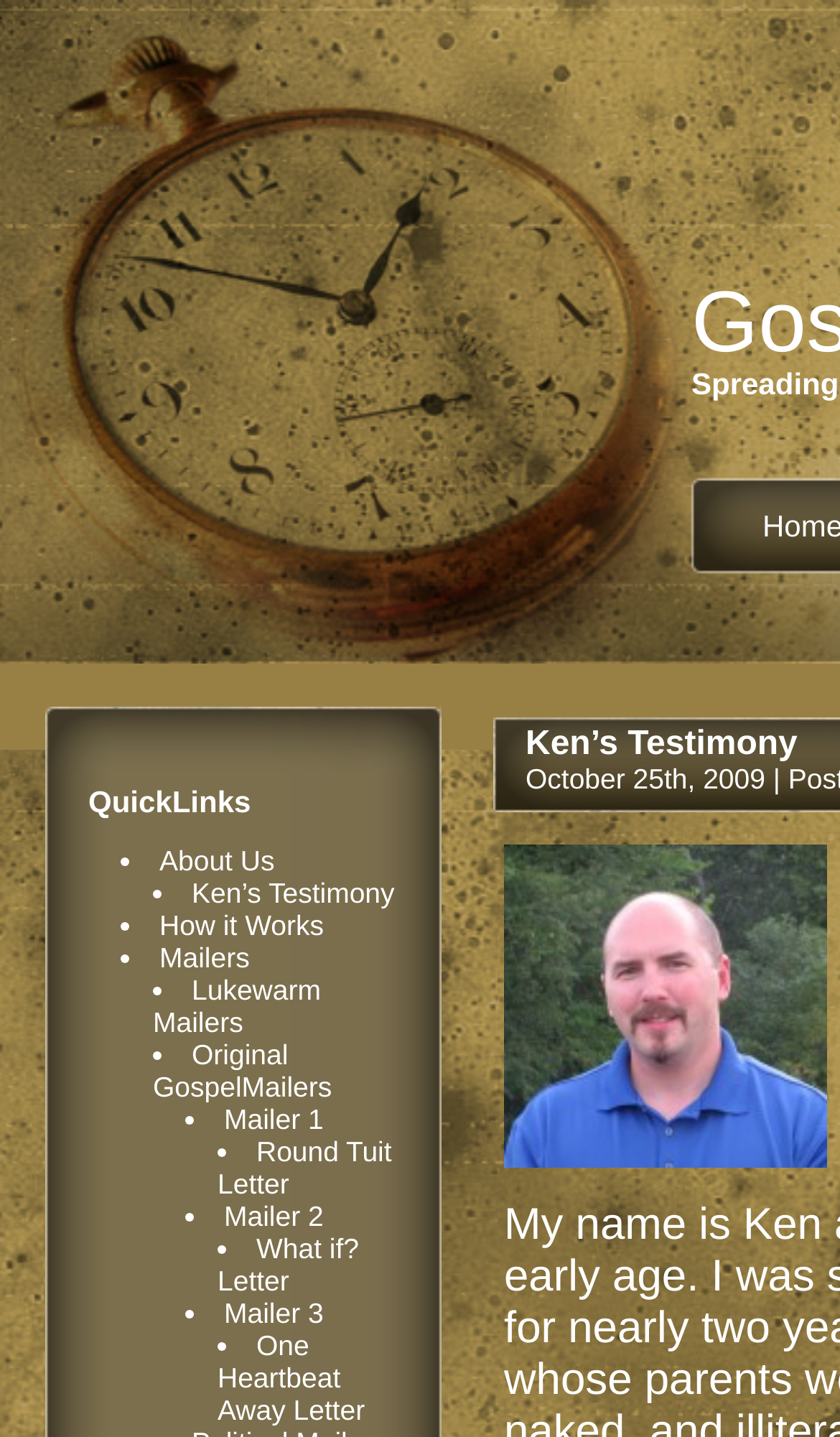Locate the coordinates of the bounding box for the clickable region that fulfills this instruction: "view Ken’s Testimony".

[0.228, 0.61, 0.47, 0.633]